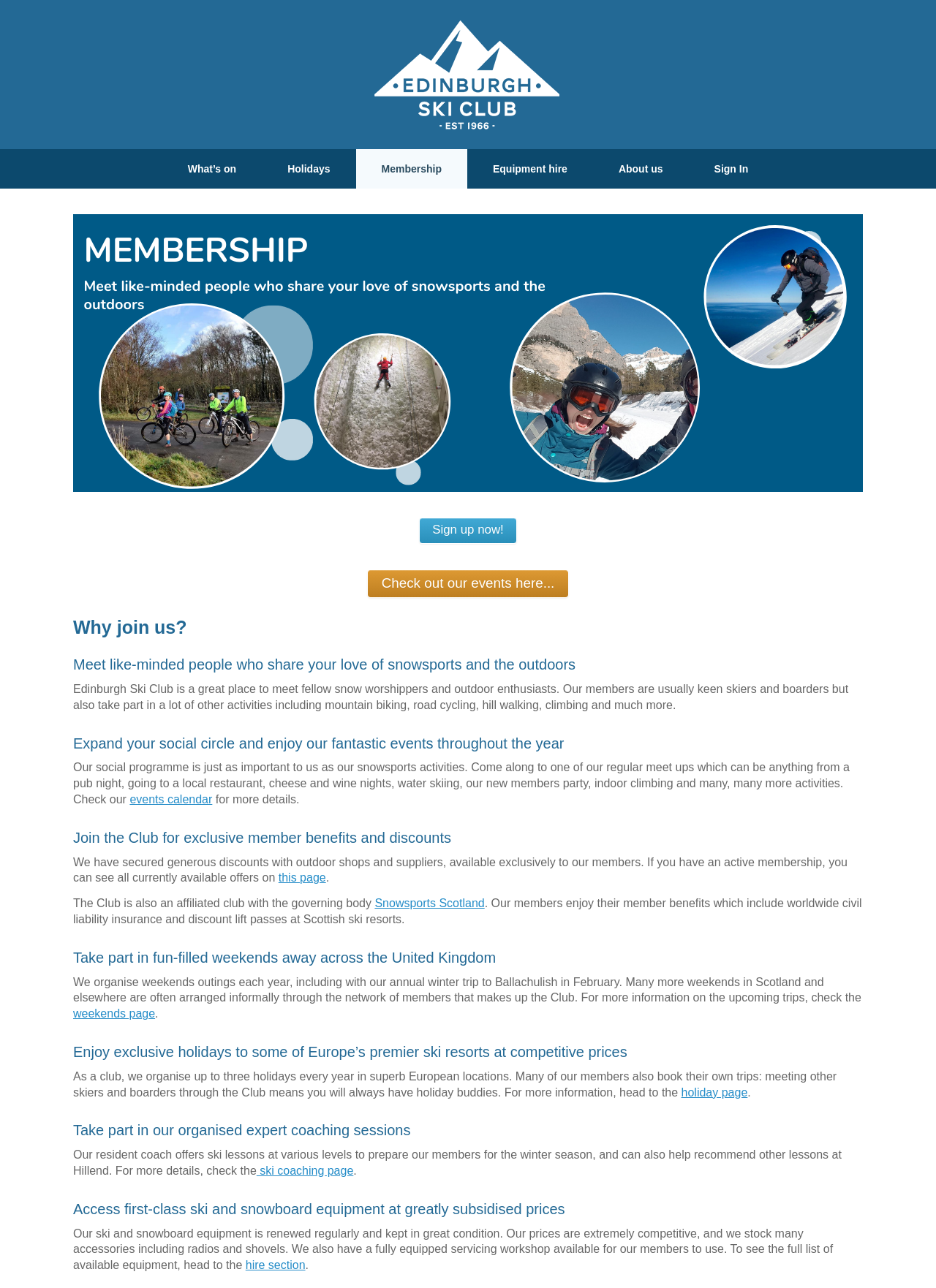Show the bounding box coordinates of the element that should be clicked to complete the task: "Go to the ski coaching page".

[0.274, 0.904, 0.378, 0.914]